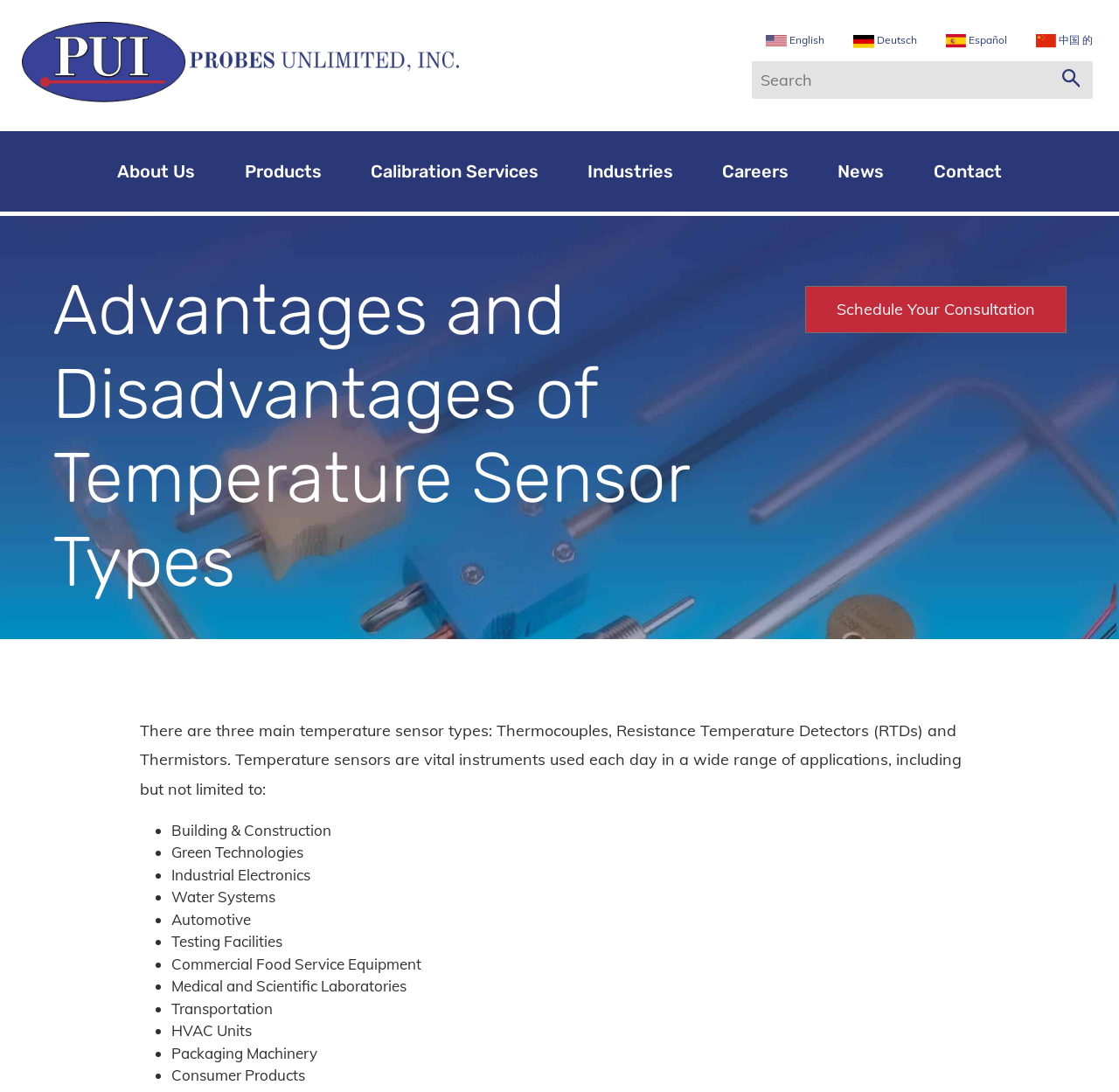Identify the bounding box coordinates of the element to click to follow this instruction: 'Search for something'. Ensure the coordinates are four float values between 0 and 1, provided as [left, top, right, bottom].

[0.672, 0.056, 0.977, 0.091]